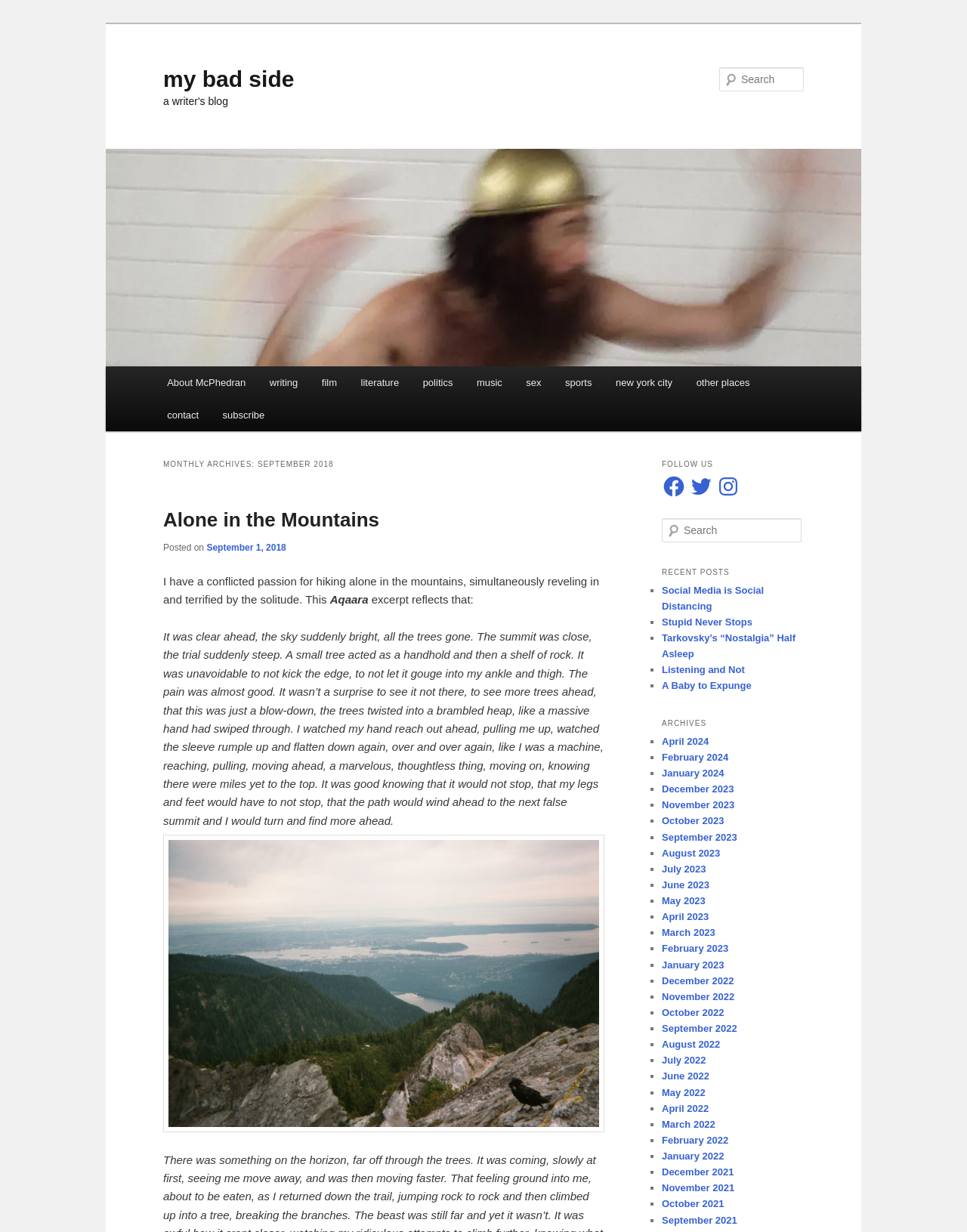Find the bounding box coordinates for the UI element whose description is: "music". The coordinates should be four float numbers between 0 and 1, in the format [left, top, right, bottom].

[0.481, 0.297, 0.532, 0.324]